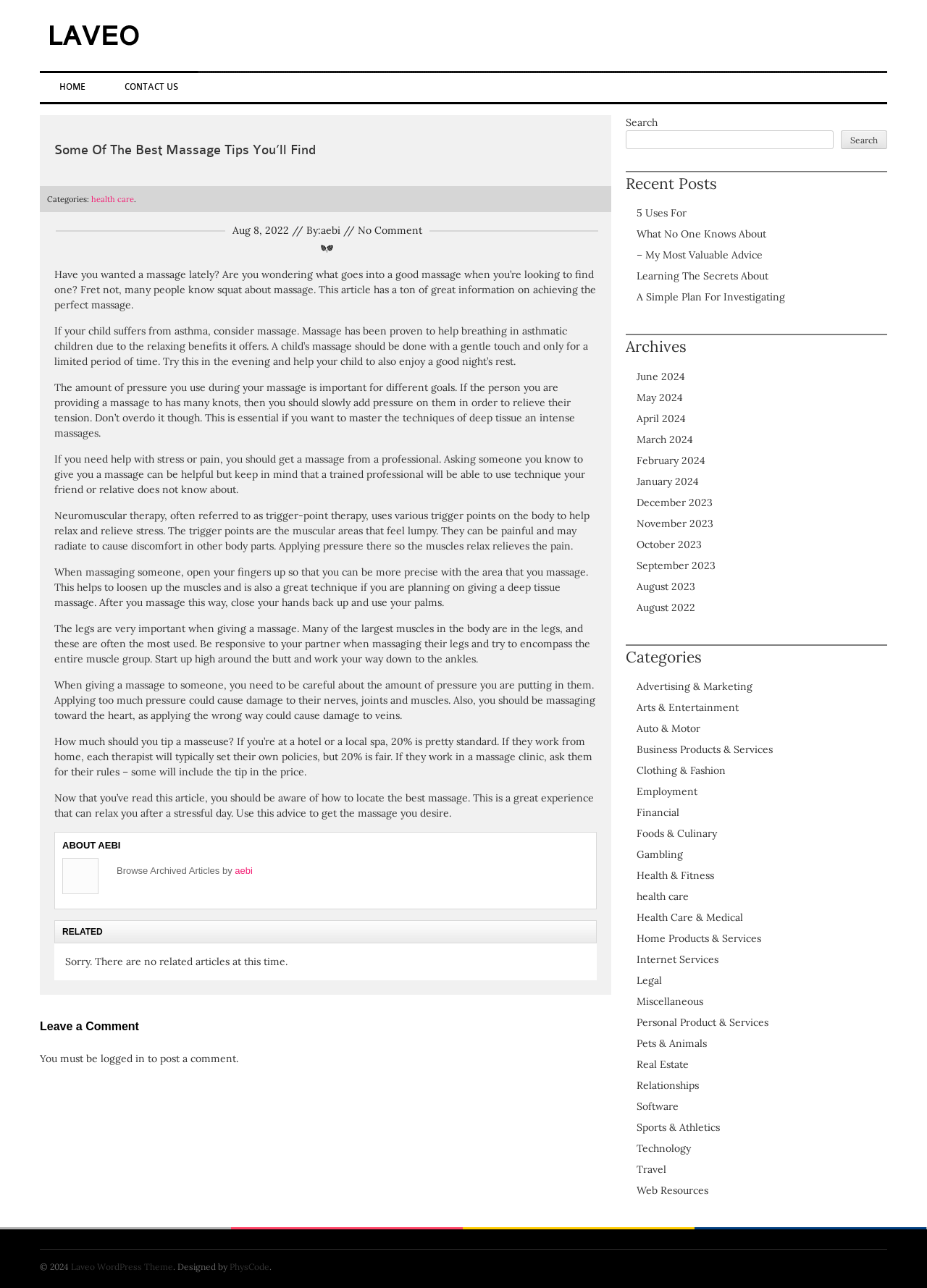What categories are available on the website?
Please provide a full and detailed response to the question.

The website appears to have a wide range of categories, including but not limited to 'Advertising & Marketing', 'Arts & Entertainment', 'Auto & Motor', and many others, which are listed in the sidebar.